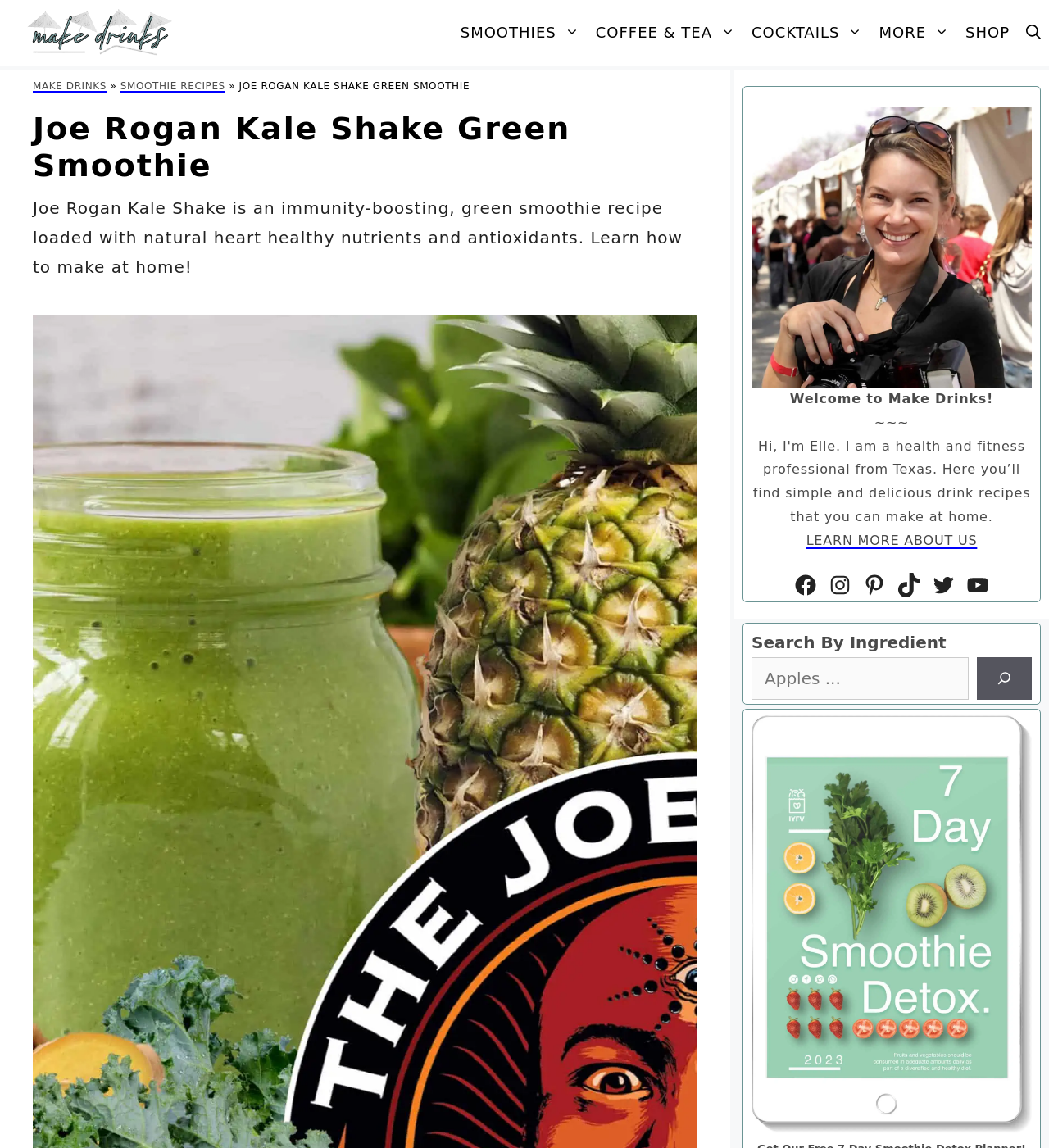Review the image closely and give a comprehensive answer to the question: What is the name of the smoothie recipe?

The name of the smoothie recipe can be found in the heading element, which is 'Joe Rogan Kale Shake Green Smoothie'. This is also confirmed by the breadcrumb navigation, which shows 'SMOOTHIE RECIPES' and 'JOE ROGAN KALE SHAKE GREEN SMOOTHIE'.